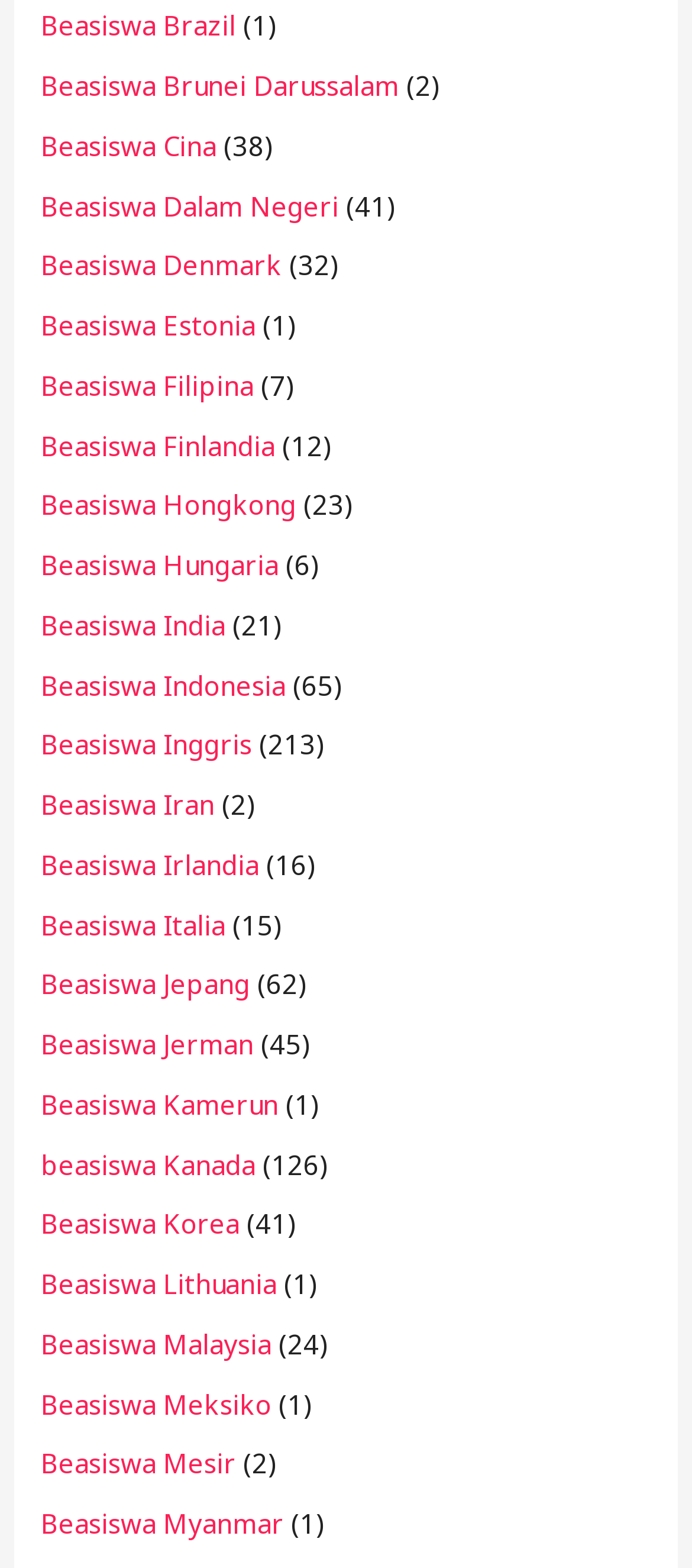Predict the bounding box coordinates of the area that should be clicked to accomplish the following instruction: "View Visa's LinkedIn profile". The bounding box coordinates should consist of four float numbers between 0 and 1, i.e., [left, top, right, bottom].

None